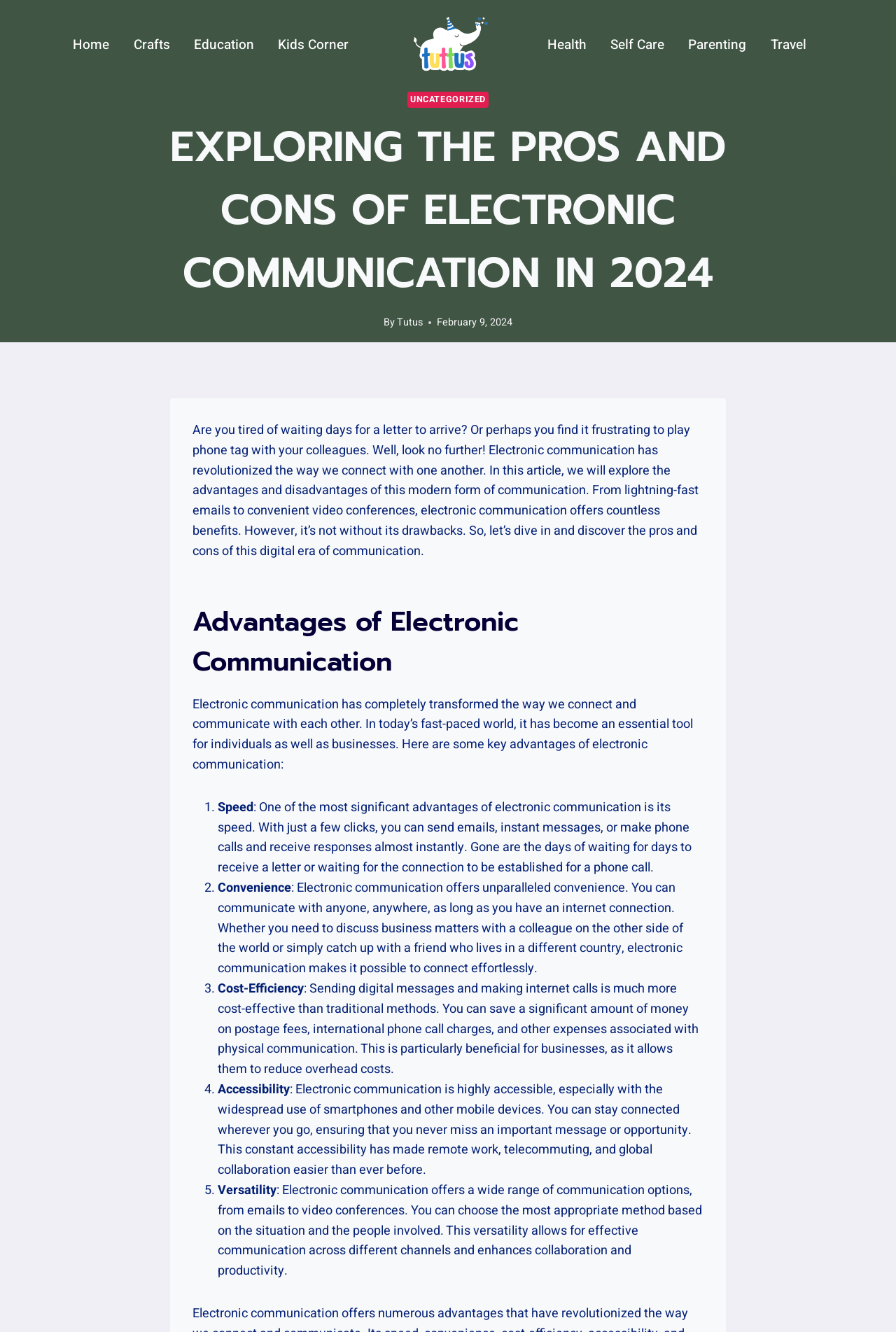Answer the question in a single word or phrase:
How many navigation menus are on the webpage?

2